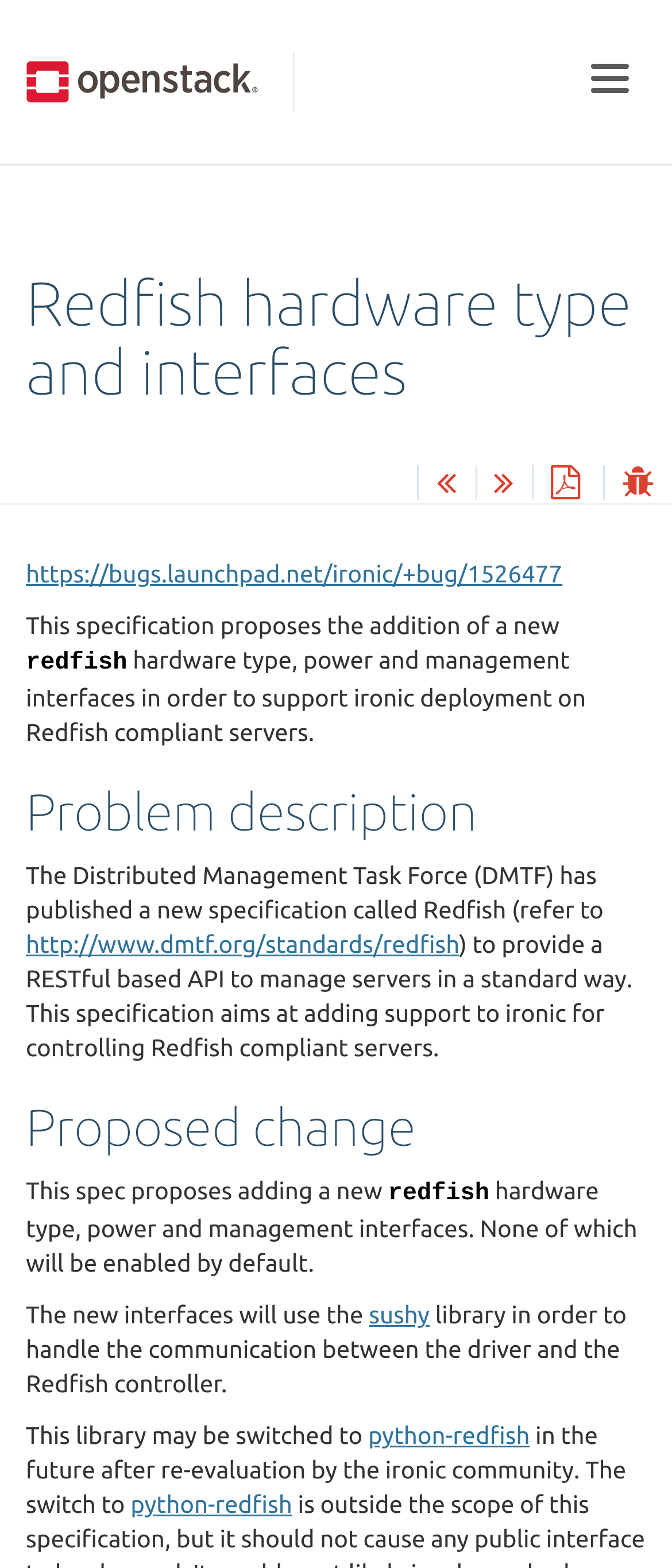Please specify the coordinates of the bounding box for the element that should be clicked to carry out this instruction: "Visit the Ironic Specs documentation homepage". The coordinates must be four float numbers between 0 and 1, formatted as [left, top, right, bottom].

[0.038, 0.033, 0.385, 0.071]